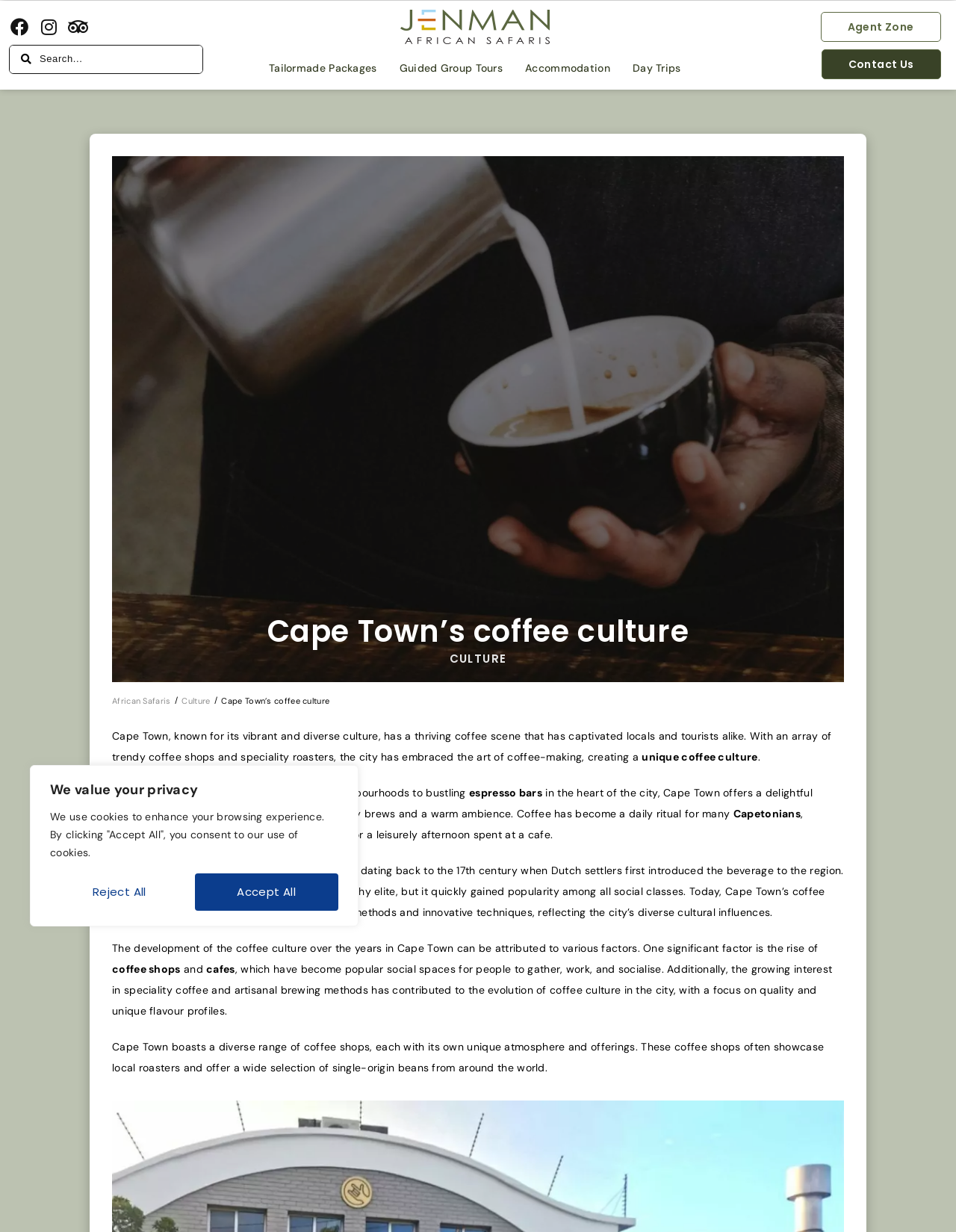What is the century when Dutch settlers first introduced coffee to the region?
Please answer the question as detailed as possible.

This answer can be obtained by reading the paragraph that starts with 'Coffee has a long and rich history in Cape Town, dating back to the 17th century...' which clearly states the century when coffee was first introduced to the region.